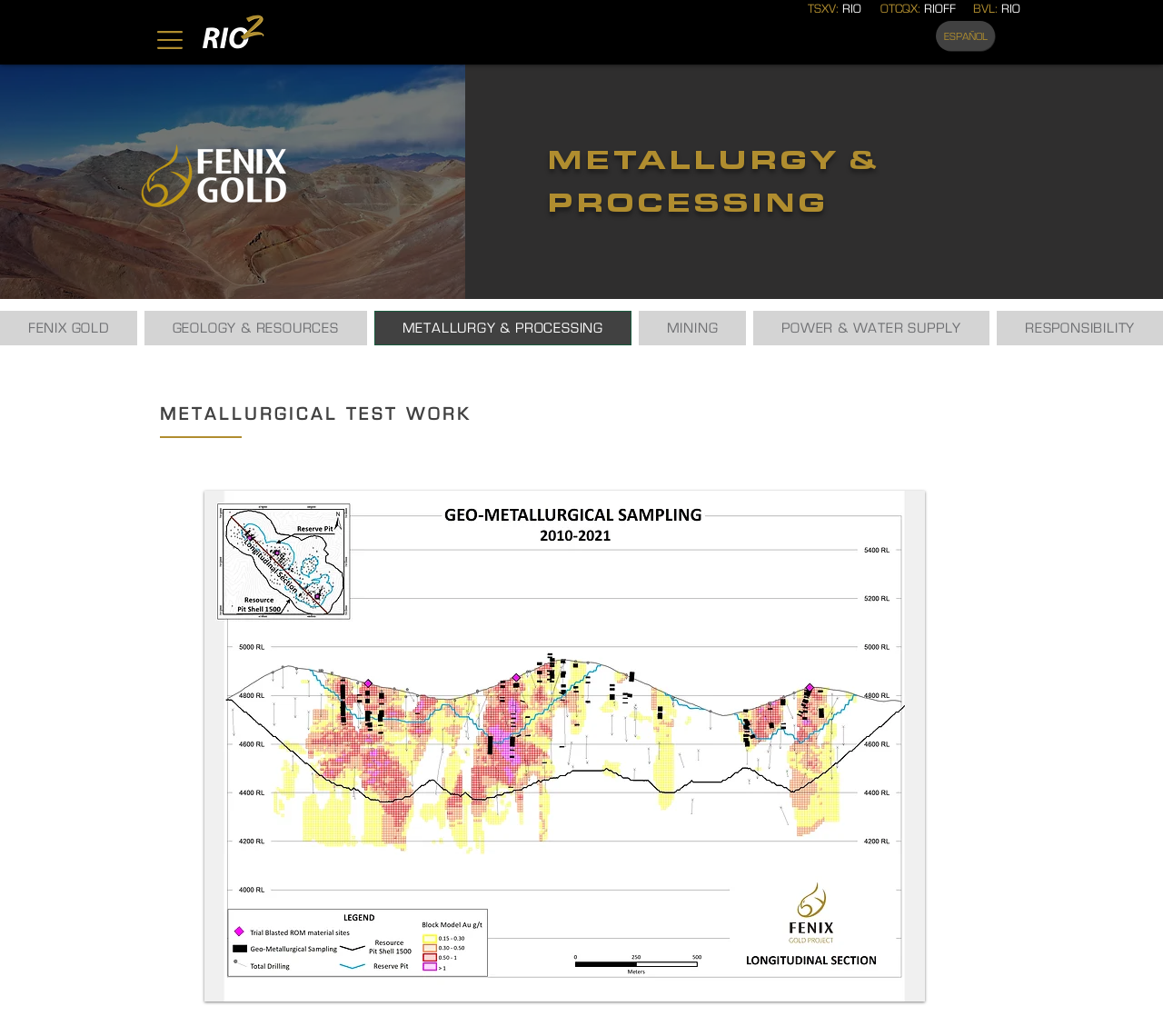Determine the bounding box coordinates of the section I need to click to execute the following instruction: "View the Fenix Gold page". Provide the coordinates as four float numbers between 0 and 1, i.e., [left, top, right, bottom].

[0.0, 0.3, 0.118, 0.333]